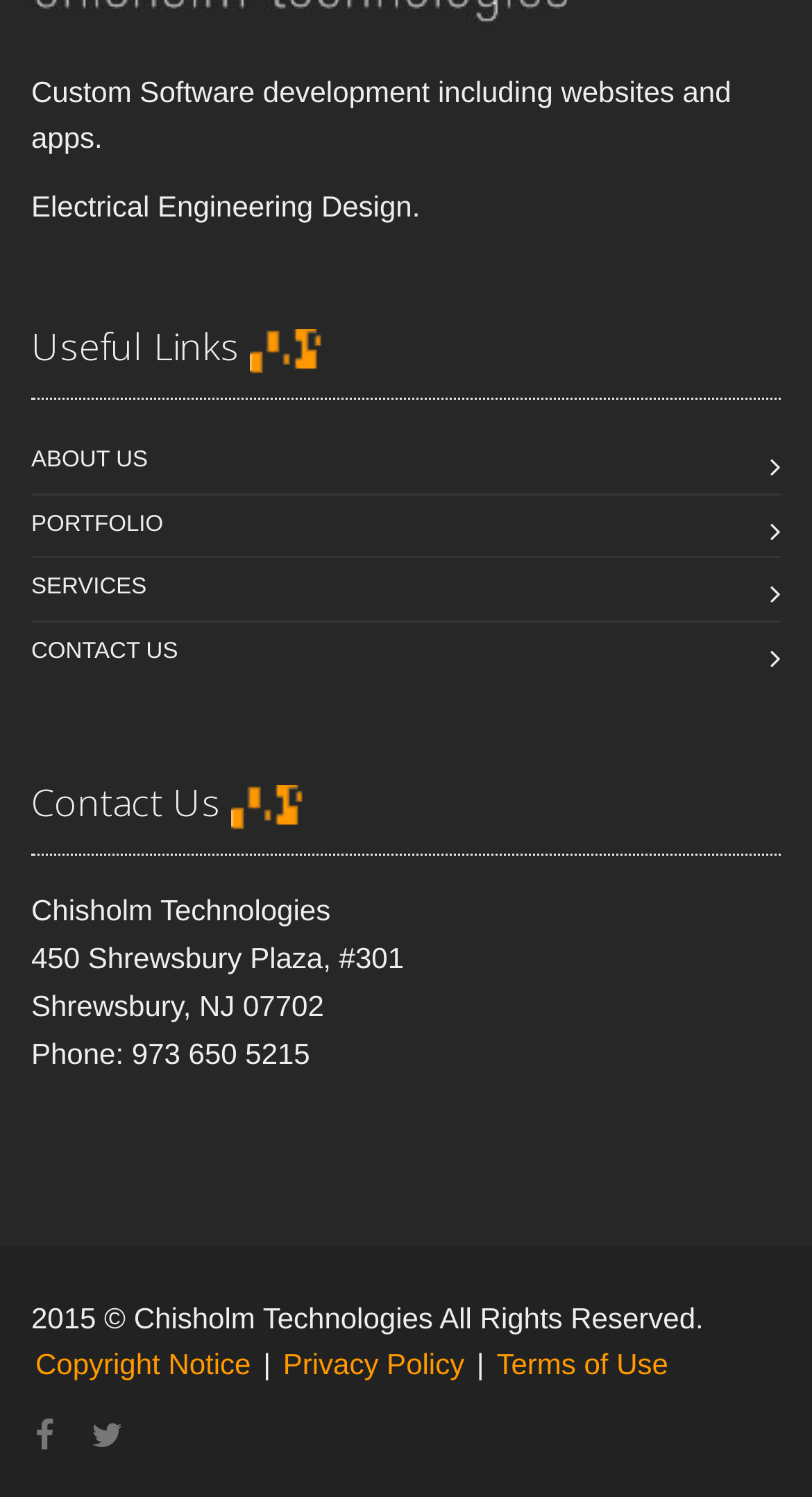Locate the bounding box of the UI element described by: "Contact us" in the given webpage screenshot.

[0.038, 0.416, 0.219, 0.457]